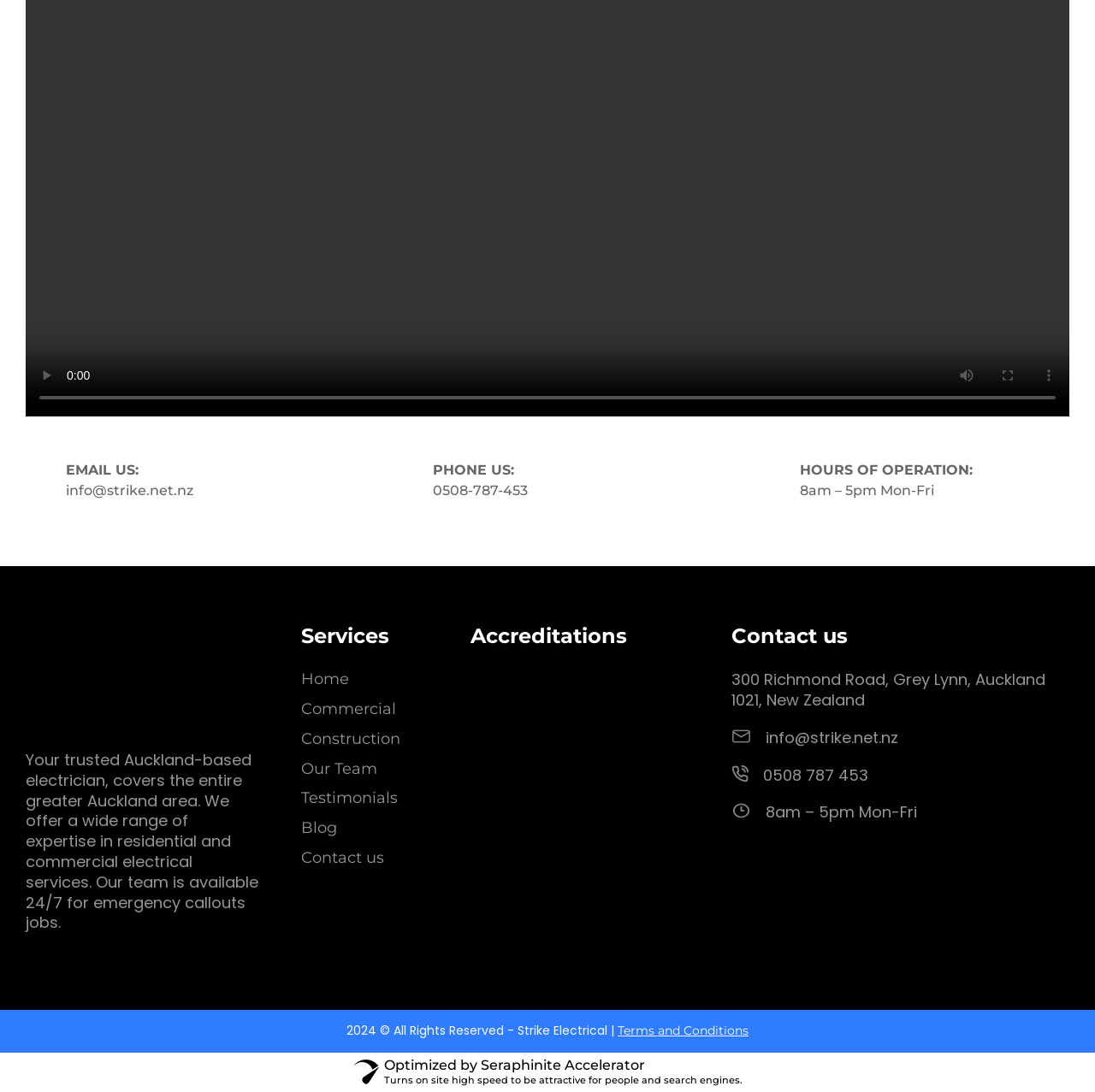Given the webpage screenshot, identify the bounding box of the UI element that matches this description: "0508 787 453".

[0.668, 0.701, 0.977, 0.735]